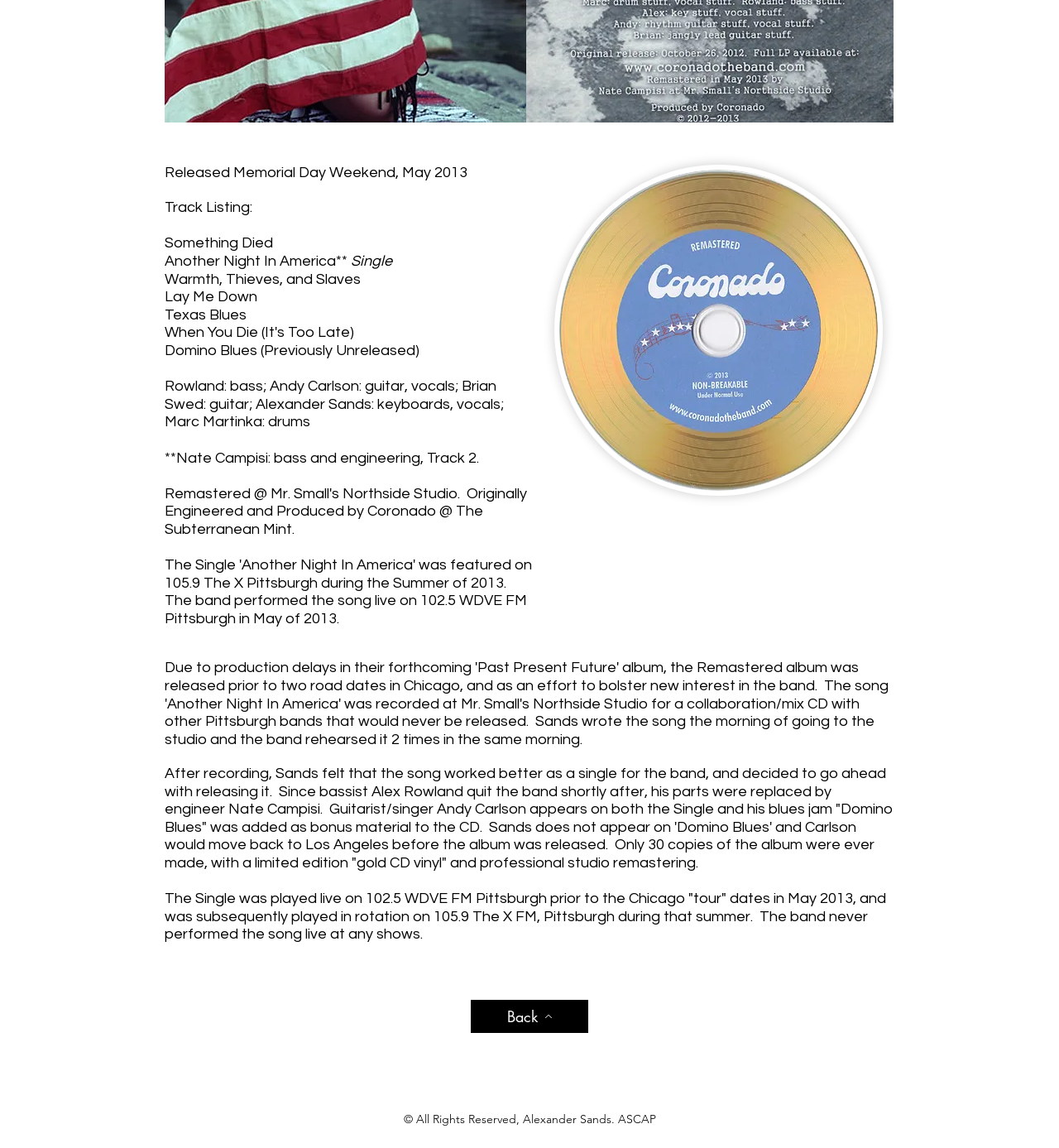Who played bass on Track 2?
Based on the image, provide your answer in one word or phrase.

Nate Campisi